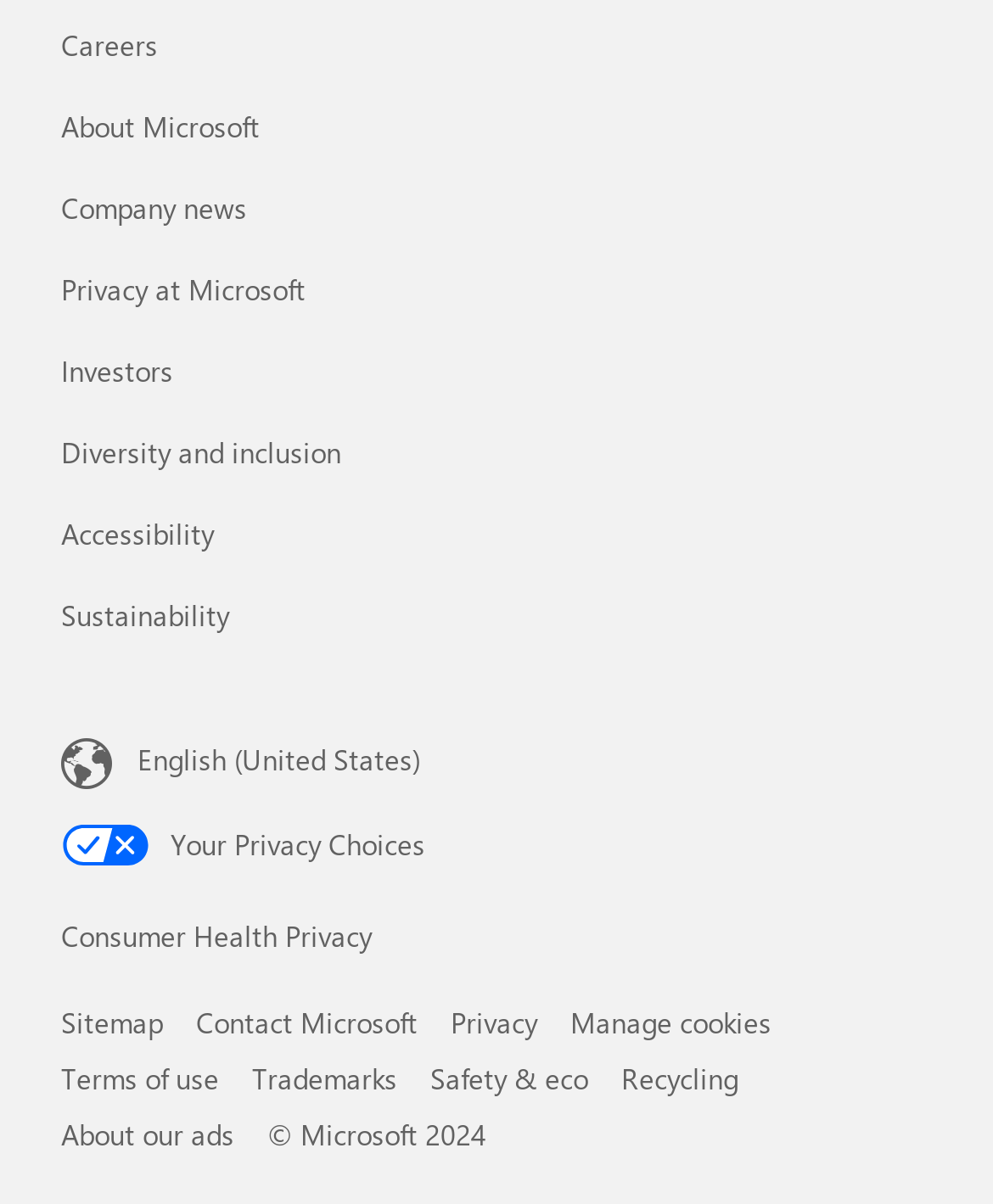How many company-related links are at the top?
Refer to the image and provide a one-word or short phrase answer.

7